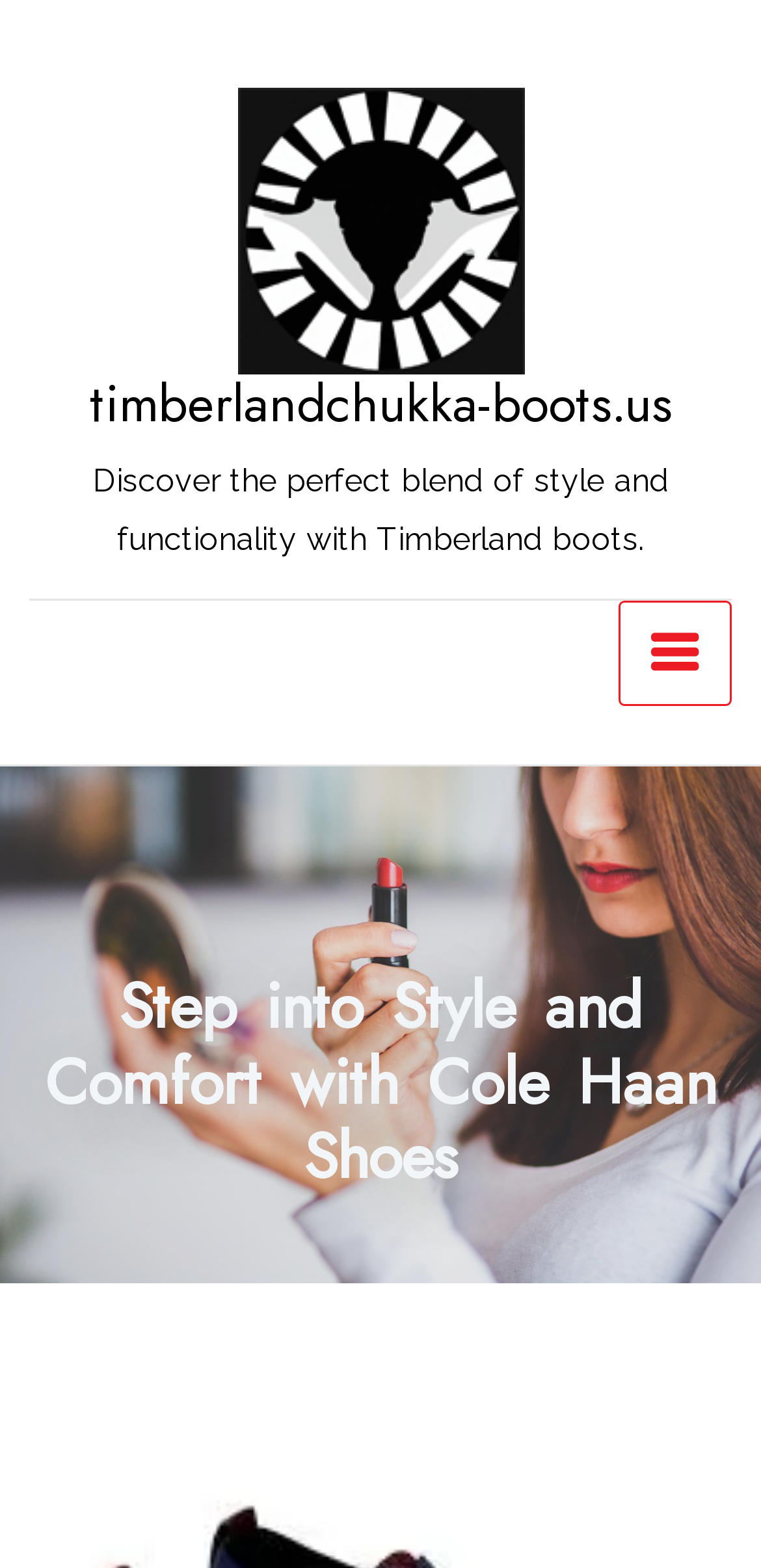Reply to the question with a single word or phrase:
What is the tone of the webpage's content?

Promotional